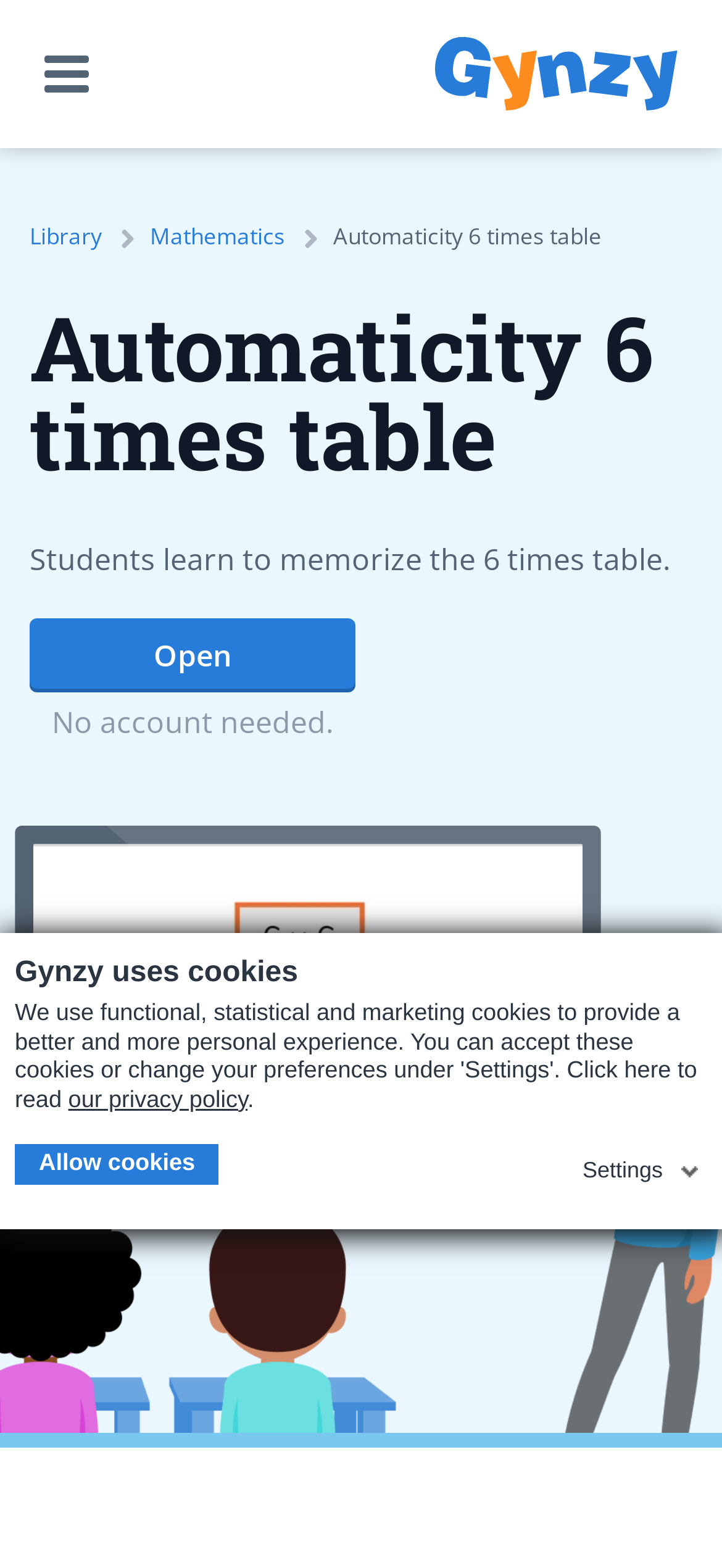Extract the bounding box coordinates for the UI element described as: "Allow cookies".

[0.021, 0.73, 0.304, 0.756]